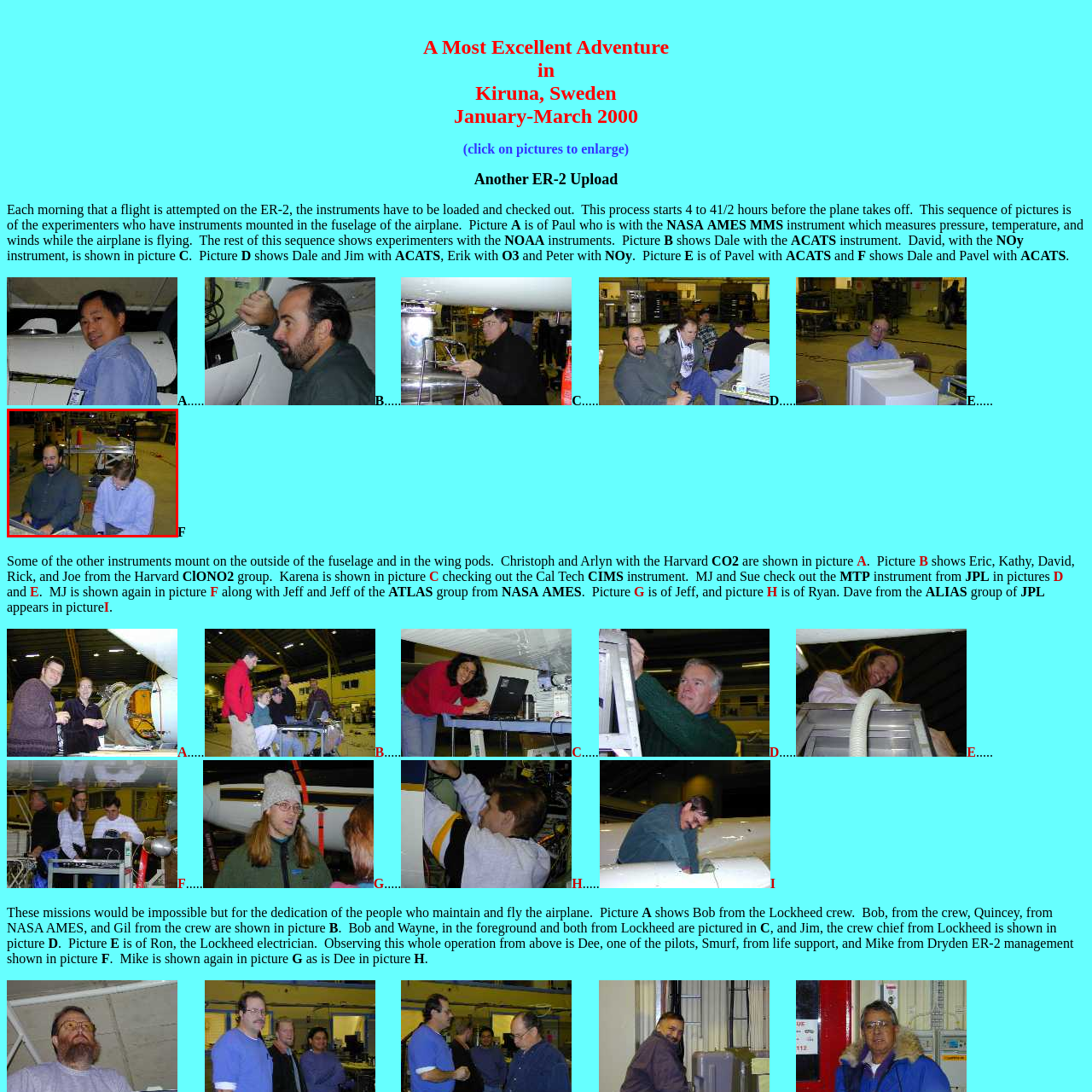Deliver a detailed account of the image that lies within the red box.

In this image, two individuals are seated at a table within a spacious indoor environment, likely part of an aircraft facility or laboratory. The man on the left sports a beard and wears a dark shirt, while the man on the right wears glasses and is dressed in a light blue shirt. Behind them, various equipment and tools can be seen, hinting at a busy workspace. The scene captures a moment of preparation or discussion, possibly related to the operation of instruments for atmospheric research, which aligns with the context of the ongoing experiments in Kiruna, Sweden, during January to March 2000. This image is part of a broader narrative highlighting the teamwork involved in preparing scientific instruments for air quality monitoring flights.